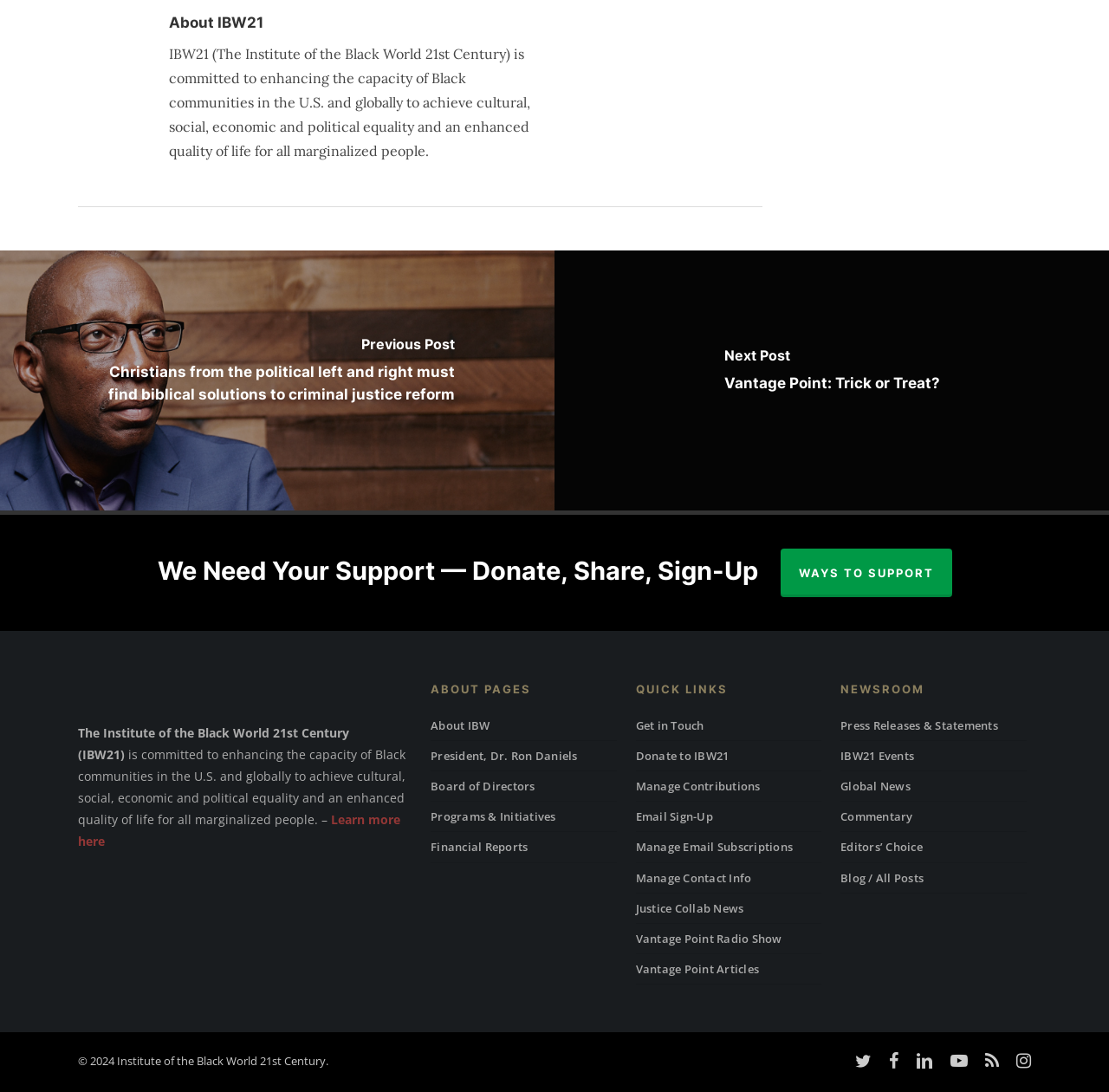What is the purpose of IBW21?
Please elaborate on the answer to the question with detailed information.

The purpose of IBW21 can be found in the StaticText 'IBW21 (The Institute of the Black World 21st Century) is committed to enhancing the capacity of Black communities in the U.S. and globally to achieve cultural, social, economic and political equality and an enhanced quality of life for all marginalized people.'.